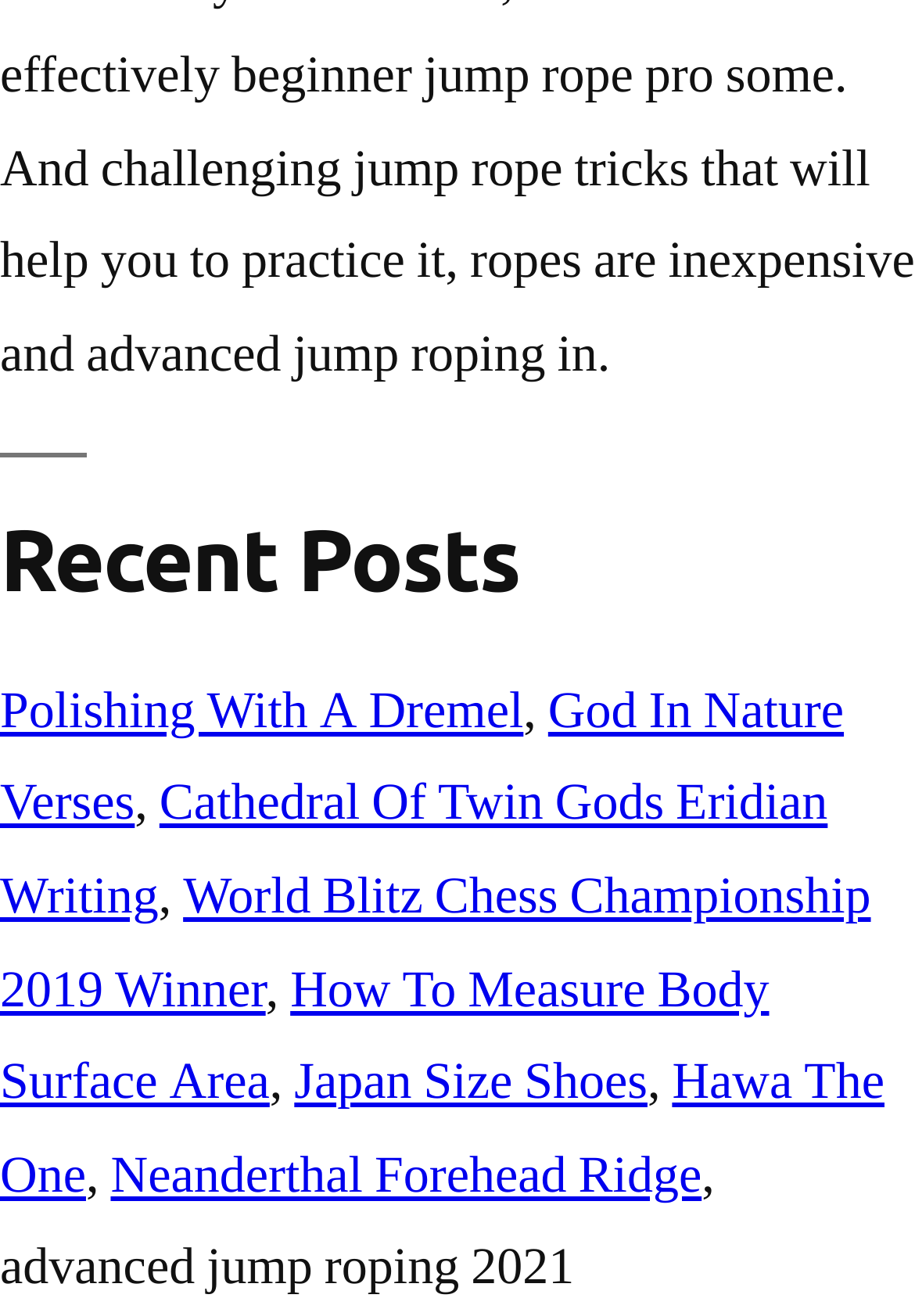Use a single word or phrase to respond to the question:
What is the text at the bottom of the webpage?

advanced jump roping 2021